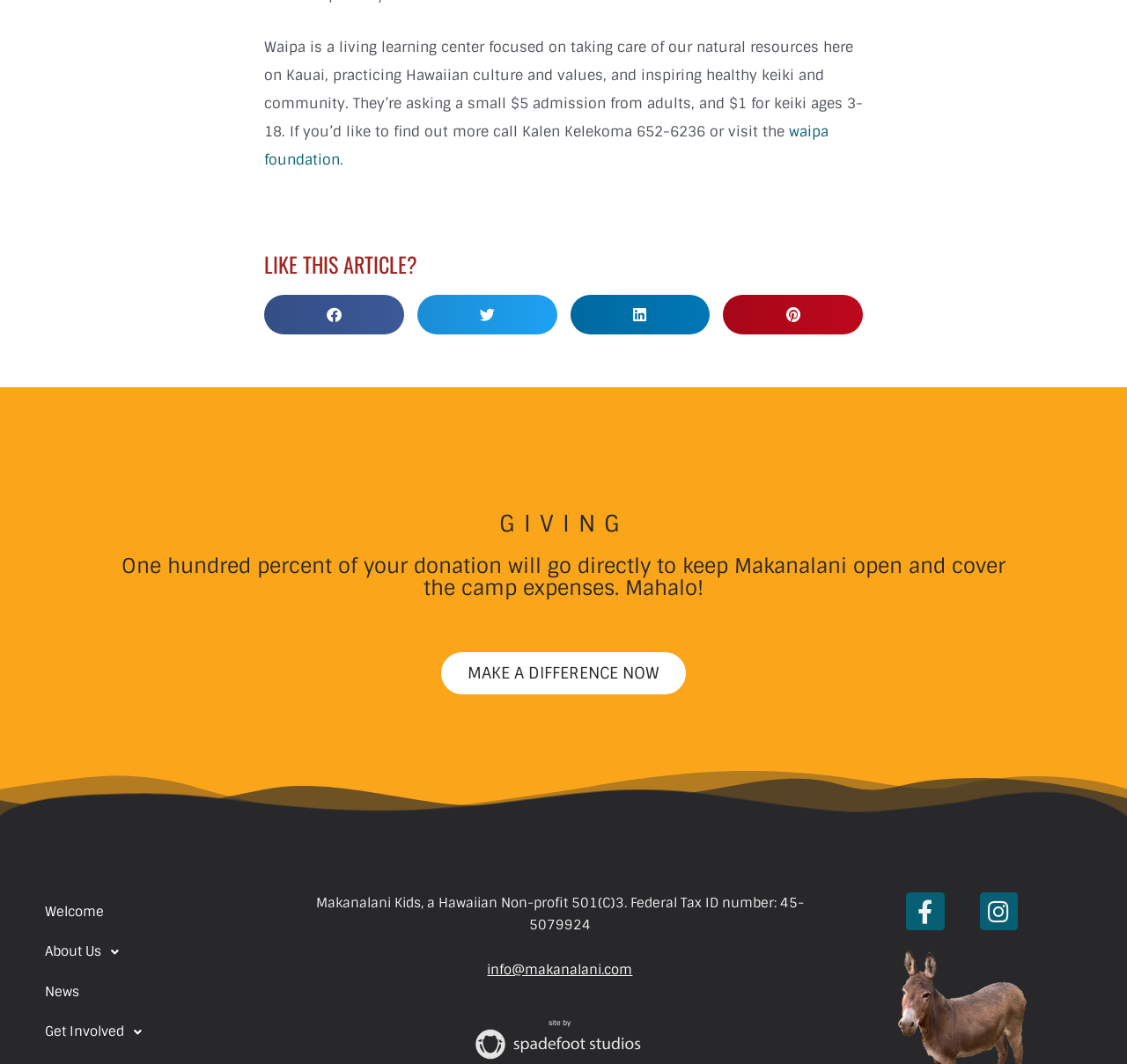Use a single word or phrase to respond to the question:
What is the purpose of donations?

To keep Makanalani open